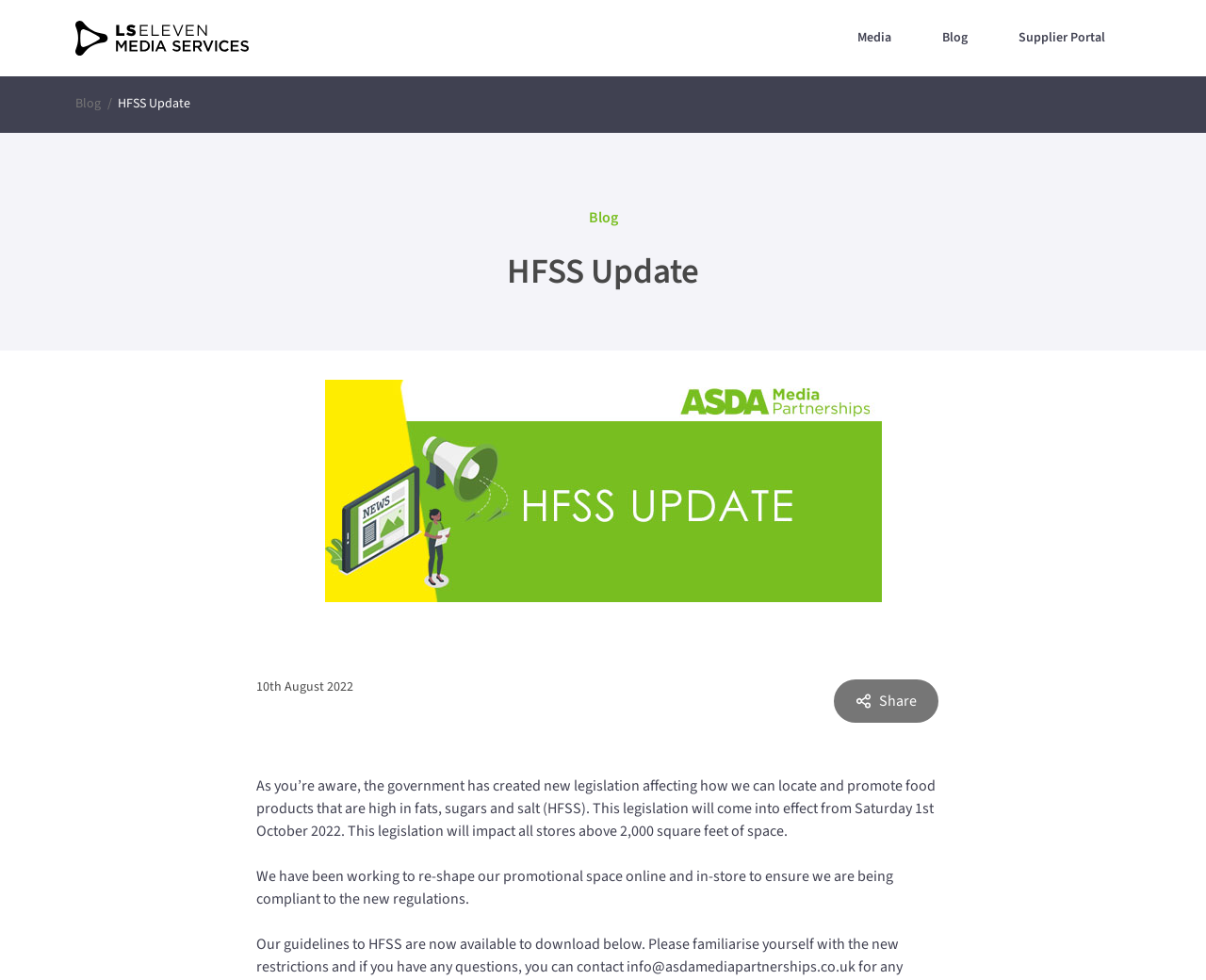Provide your answer in a single word or phrase: 
What is the effective date of the new legislation?

1st October 2022